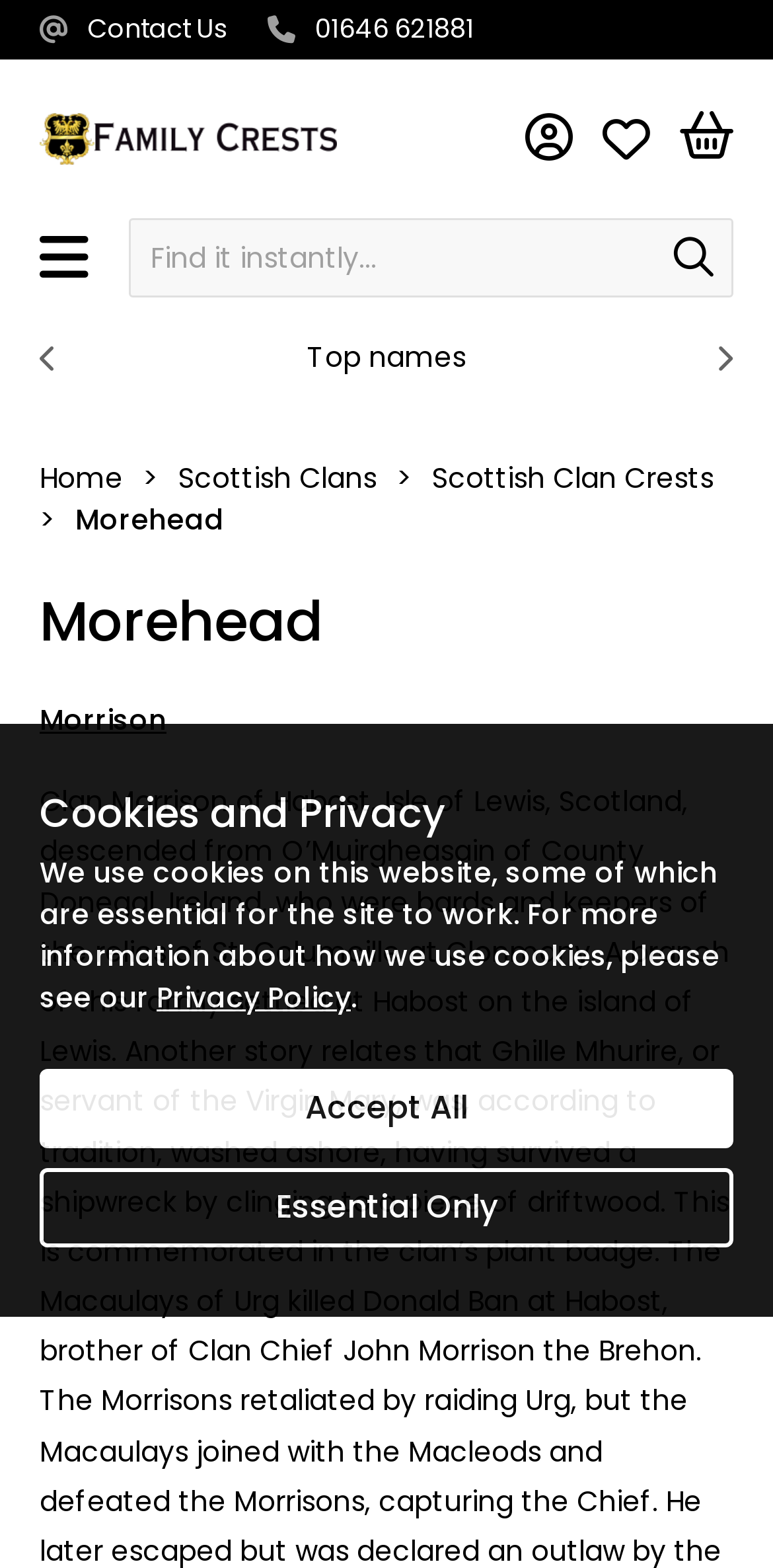What is the phone number to contact?
Carefully analyze the image and provide a detailed answer to the question.

I found a link with the text '01646 621881' which is likely a phone number, and it's located near the 'Contact Us' link, suggesting that it's the phone number to contact.